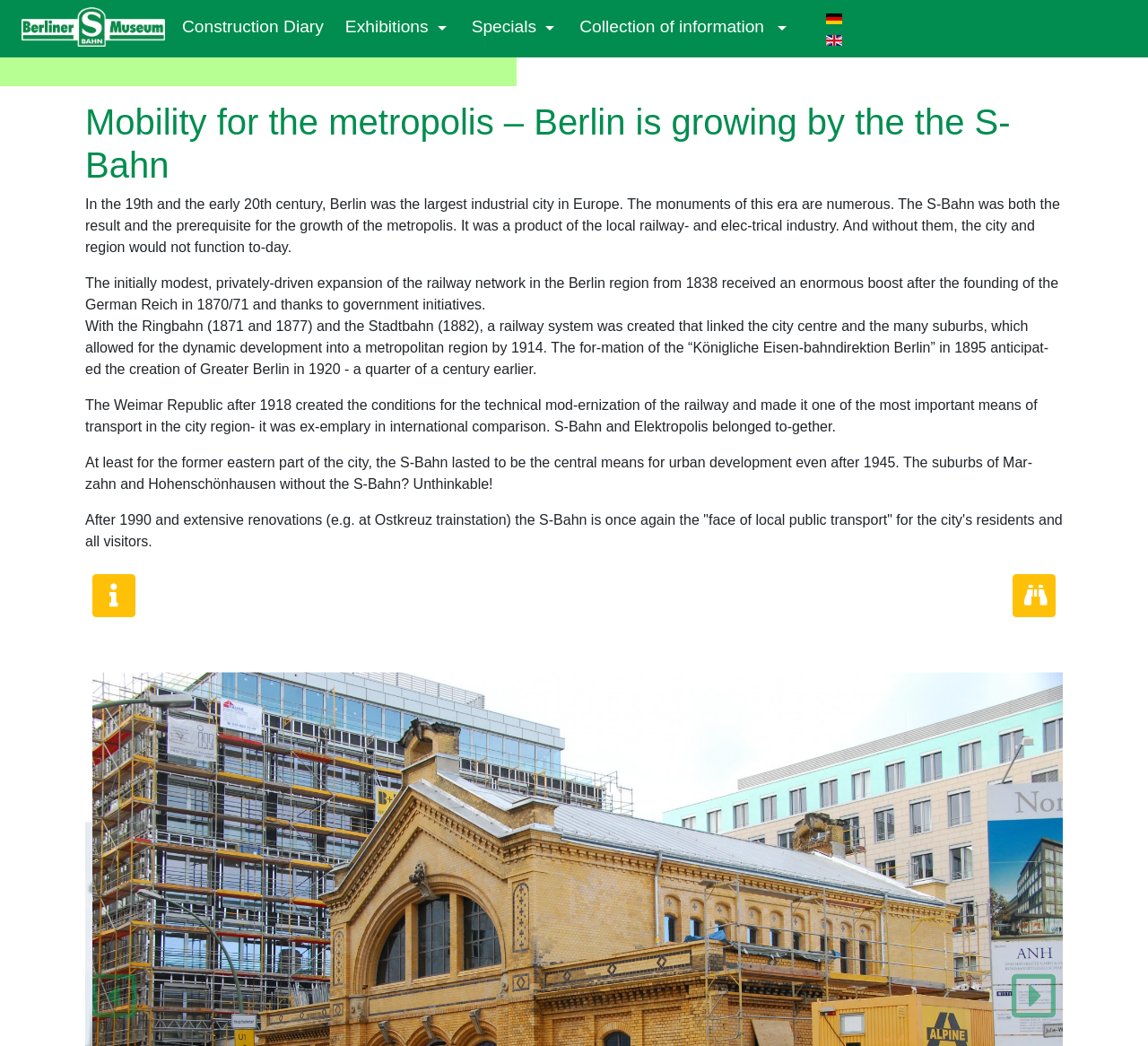Extract the main heading text from the webpage.

Mobility for the metropolis – Berlin is growing by the the S-Bahn